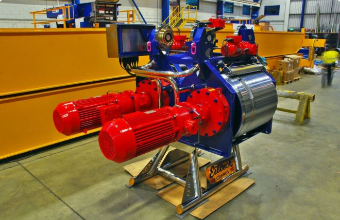Explain what is happening in the image with as much detail as possible.

The image showcases a robust and compact hoisting system, specifically designed for demanding environments. It features dual red electric motors, prominently mounted on a sturdy base, which highlights the system's modular design for versatility in various applications. The intricate assembly is engineered to comply with a range of international standards, making it suitable for use in both onshore and offshore settings. This equipment is particularly valuable in hazardous conditions, like those found in industries related to liquefied natural gas (LNG), as indicated by its context within the Eilbeck Cranes' Ex-proof Projects. The backdrop features a well-organized industrial space, emphasizing the practical application and significance of this machinery in modern engineering and construction projects.